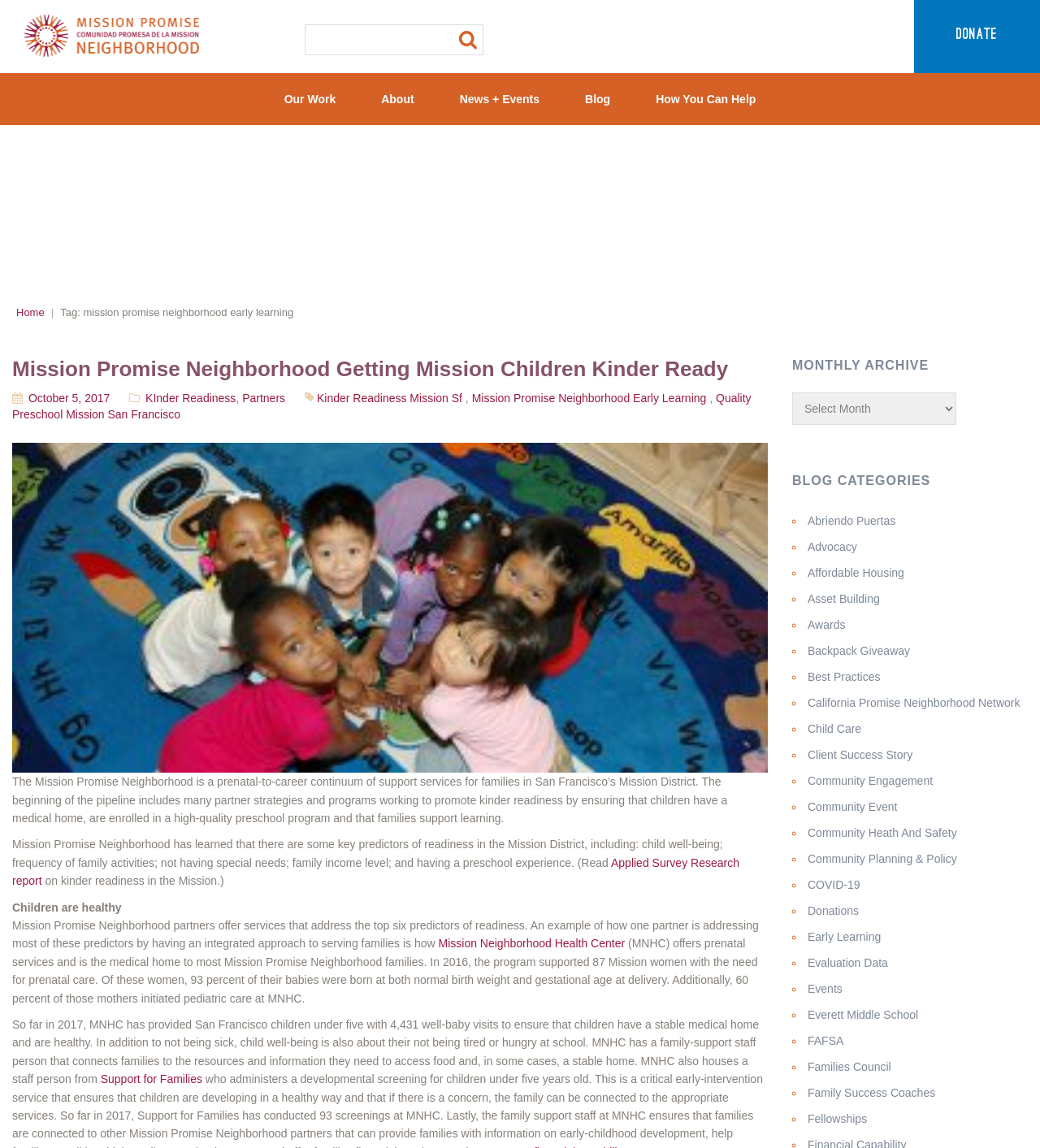Find the bounding box coordinates of the element to click in order to complete the given instruction: "Select a month from the archive."

[0.762, 0.342, 0.92, 0.37]